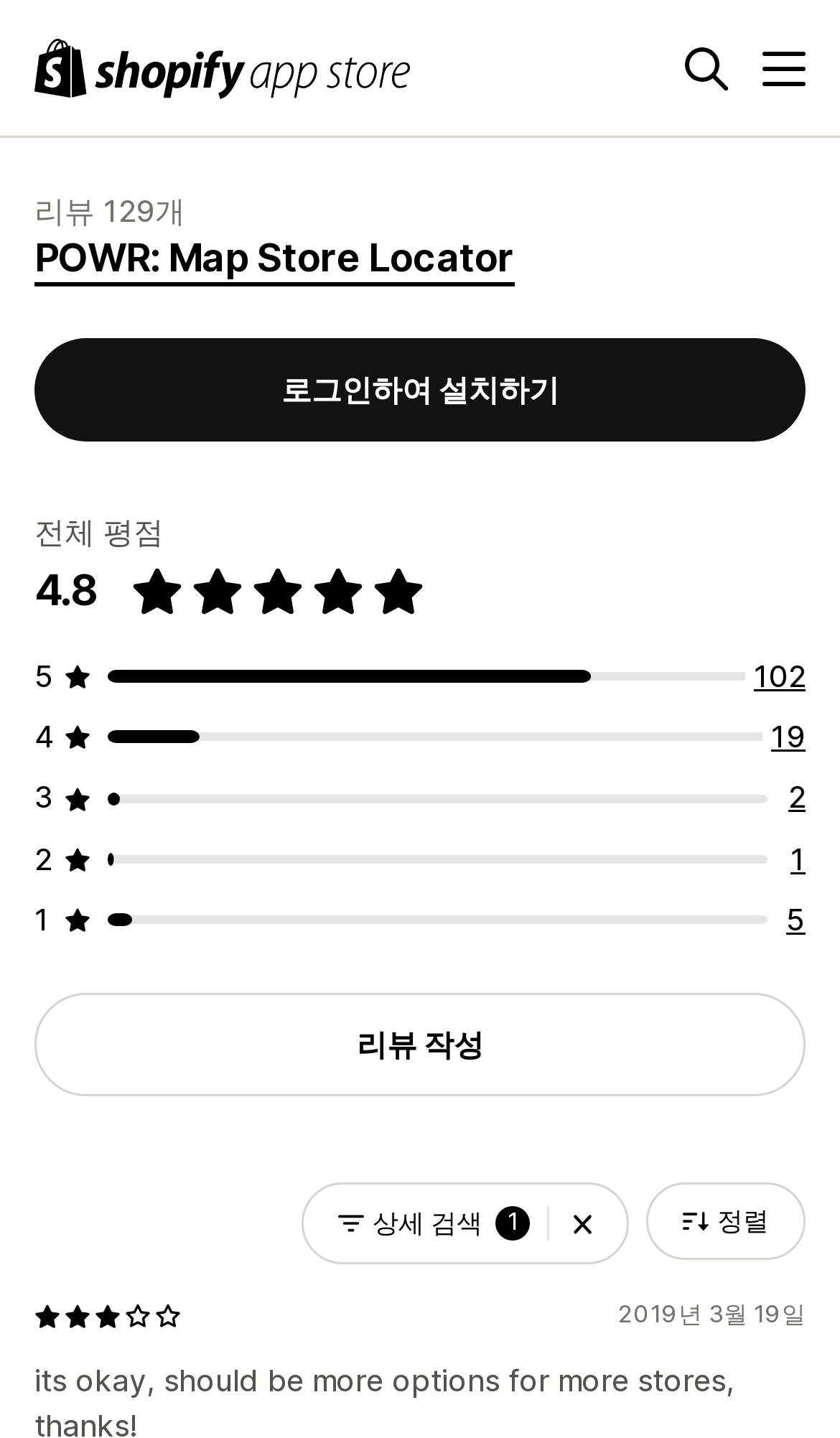Using the description: "리뷰 작성", determine the UI element's bounding box coordinates. Ensure the coordinates are in the format of four float numbers between 0 and 1, i.e., [left, top, right, bottom].

[0.041, 0.691, 0.959, 0.763]